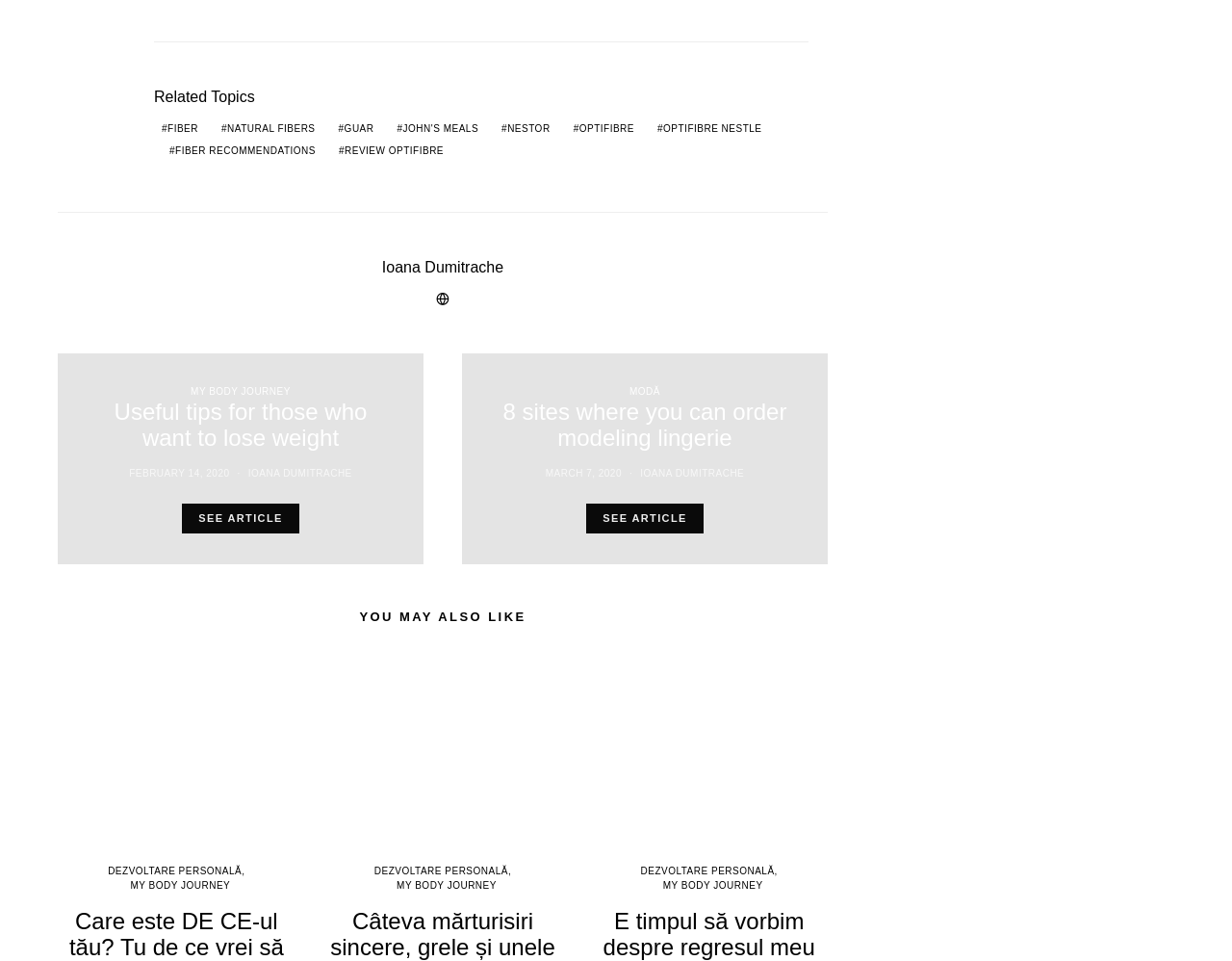For the element described, predict the bounding box coordinates as (top-left x, top-left y, bottom-right x, bottom-right y). All values should be between 0 and 1. Element description: parent_node: MY BODY JOURNEY

[0.047, 0.368, 0.344, 0.587]